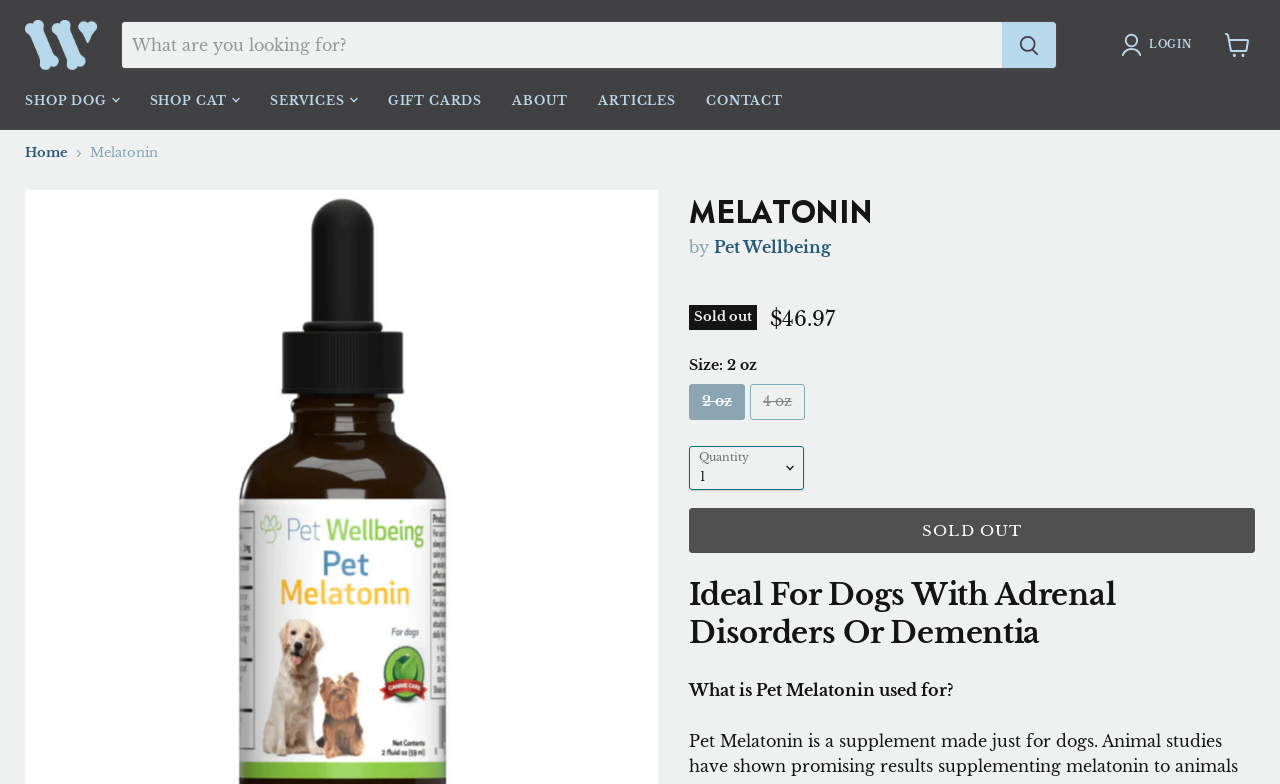What is the purpose of Pet Melatonin?
Answer the question based on the image using a single word or a brief phrase.

For dogs with adrenal disorders or dementia